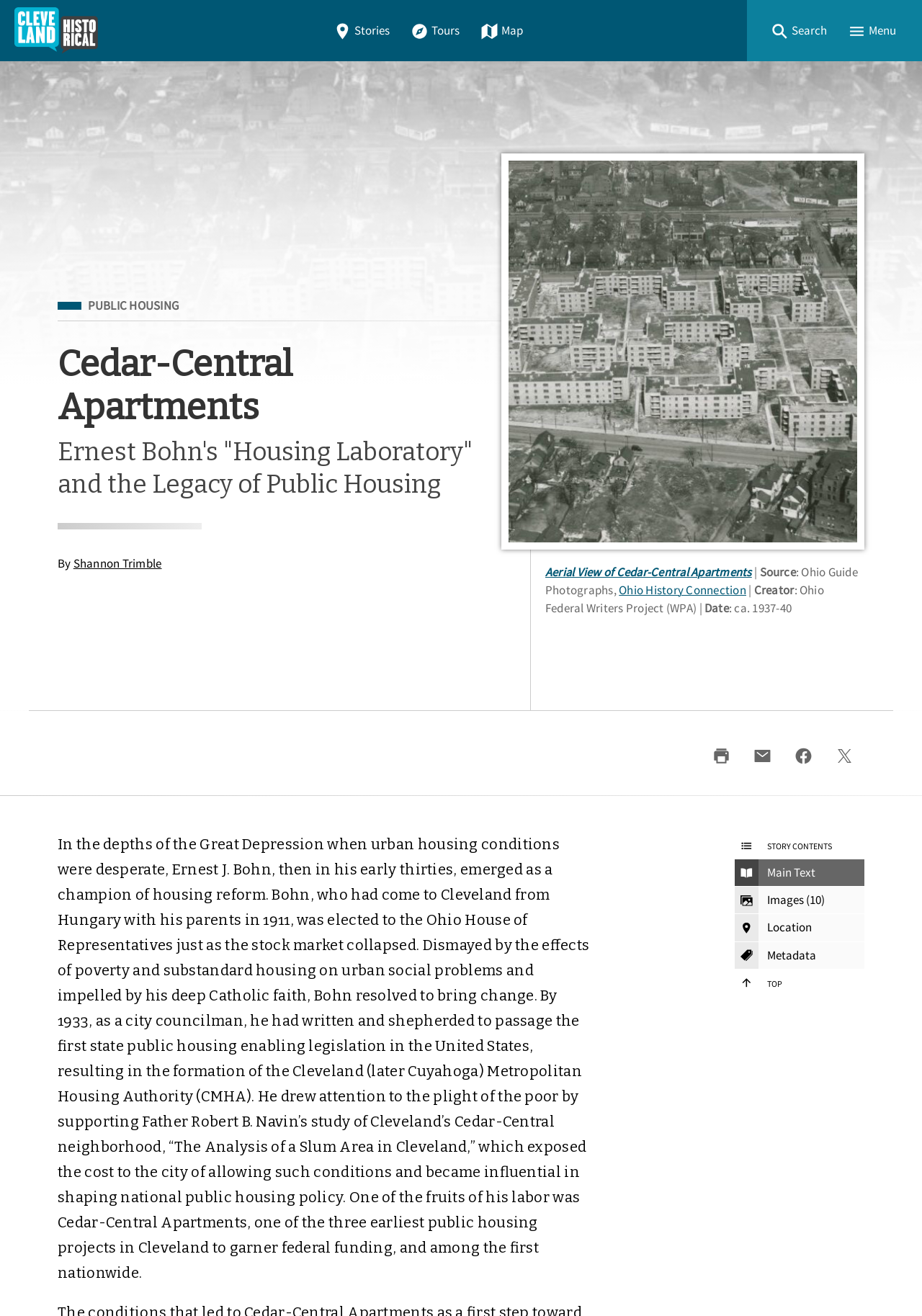Identify the bounding box coordinates of the region I need to click to complete this instruction: "Share on Facebook".

[0.852, 0.56, 0.891, 0.588]